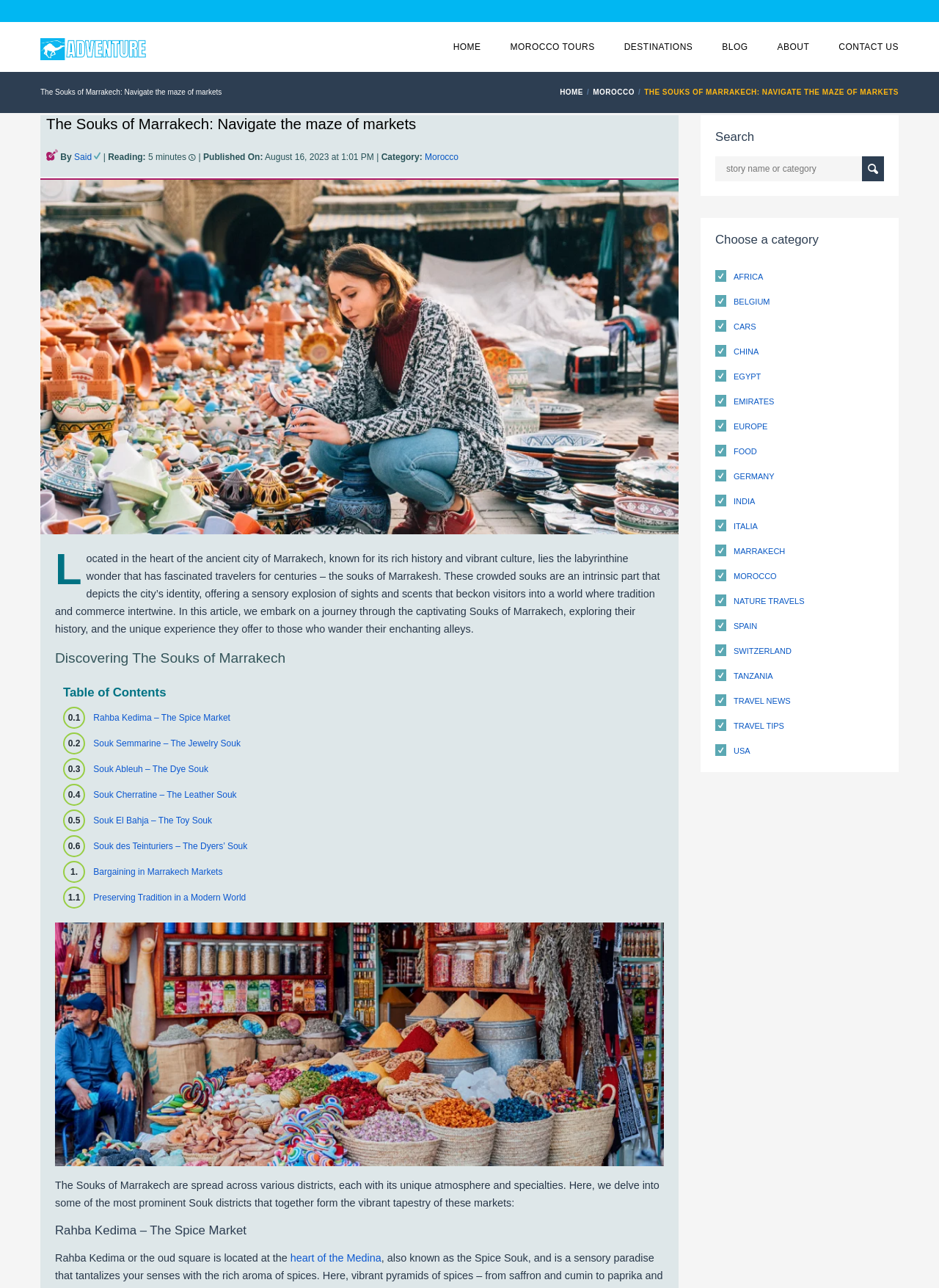Please provide a detailed answer to the question below by examining the image:
What is the name of the author of the article?

The author's name is mentioned in the article metadata, where it says 'By Said'.